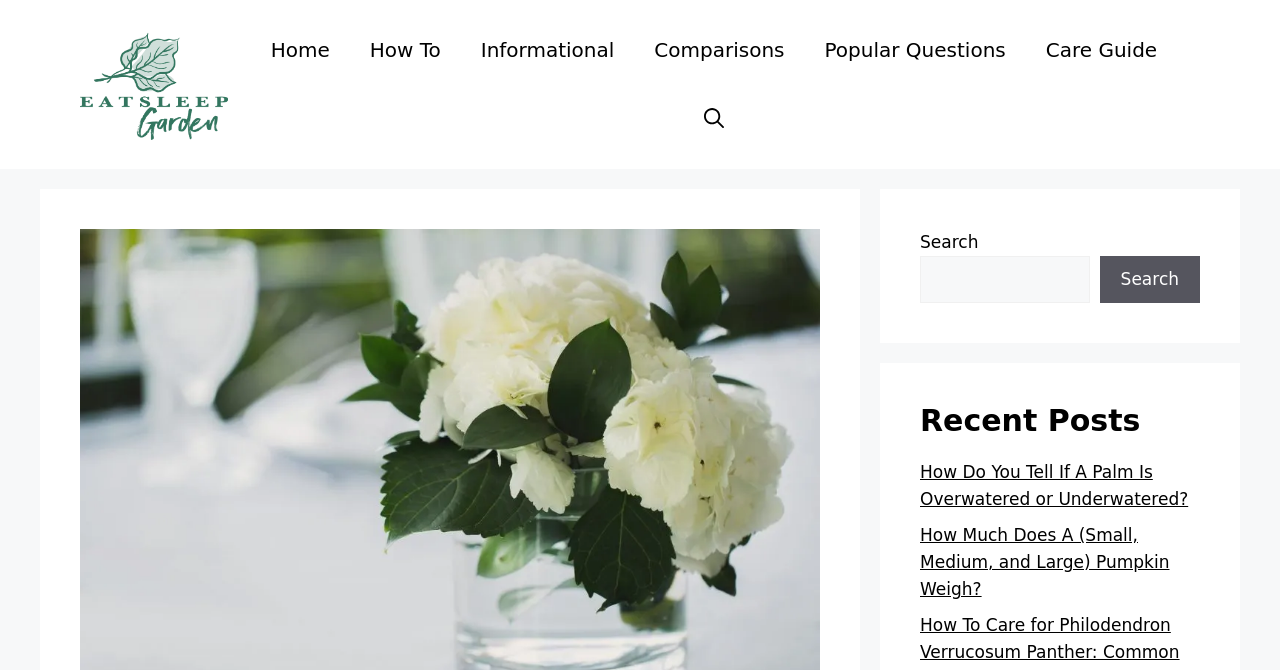Please determine the bounding box coordinates of the section I need to click to accomplish this instruction: "search for something".

[0.719, 0.382, 0.851, 0.453]